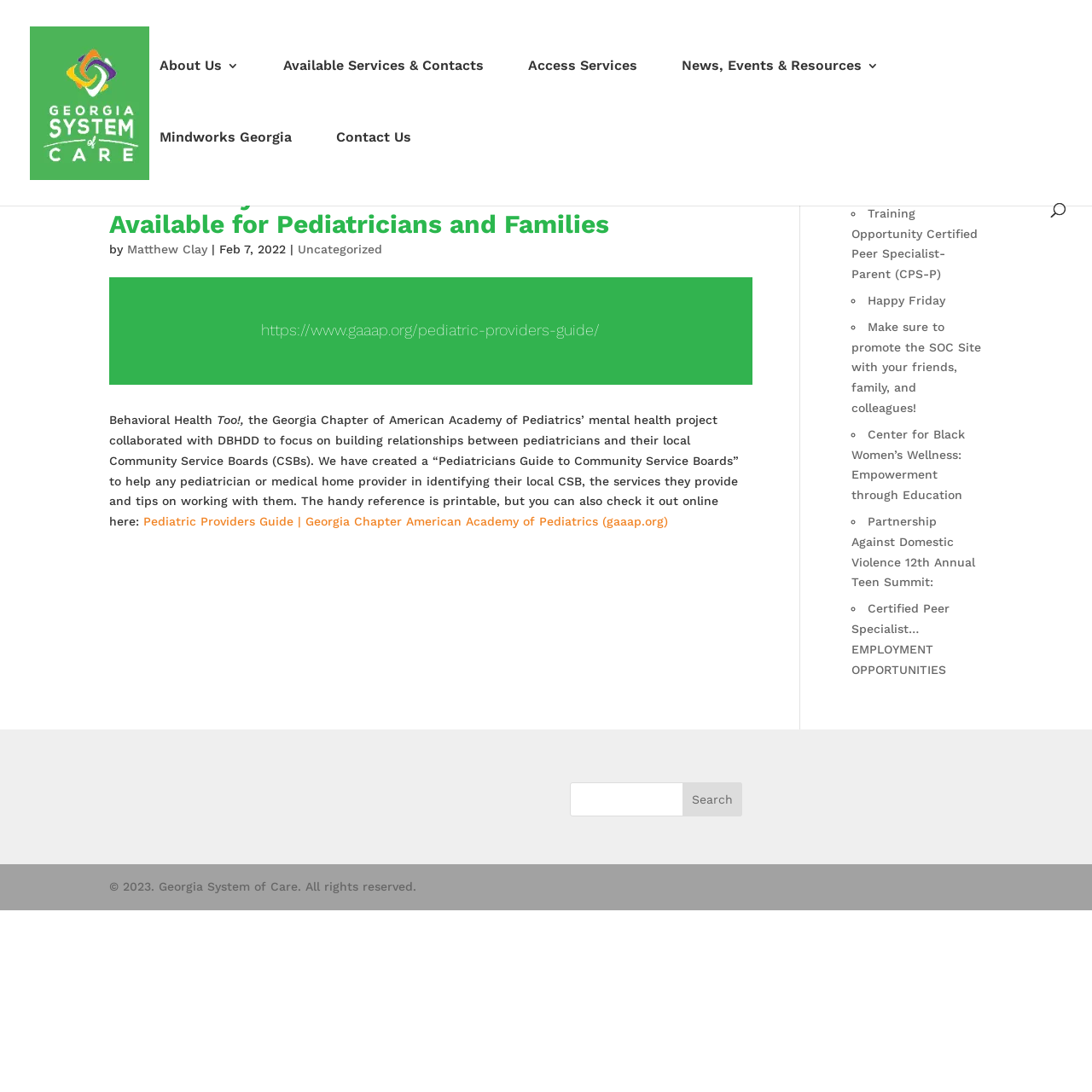What is the name of the organization that owns the copyright of this webpage?
Please use the visual content to give a single word or phrase answer.

Georgia System of Care